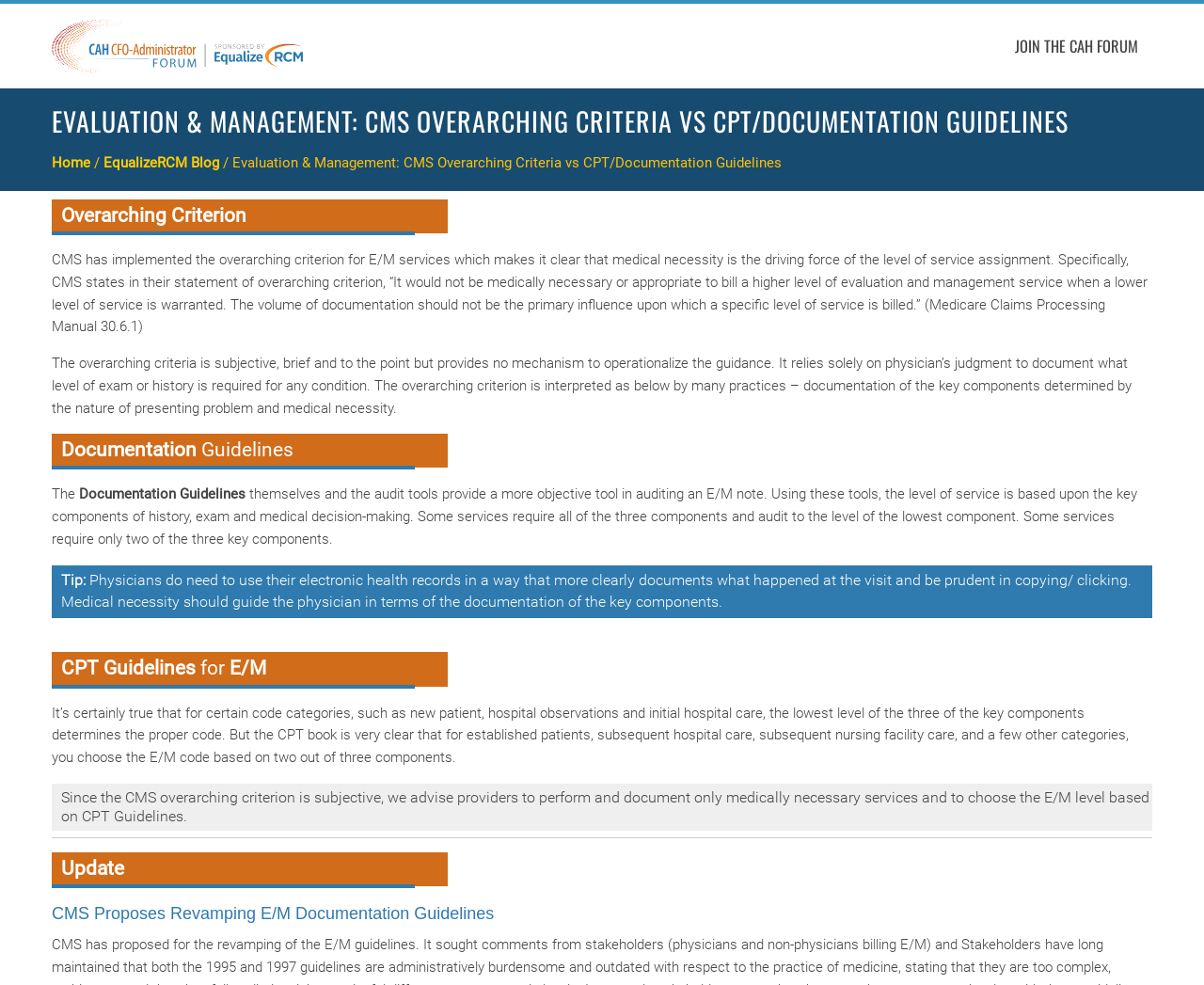How many links are present on the webpage?
Using the image provided, answer with just one word or phrase.

4